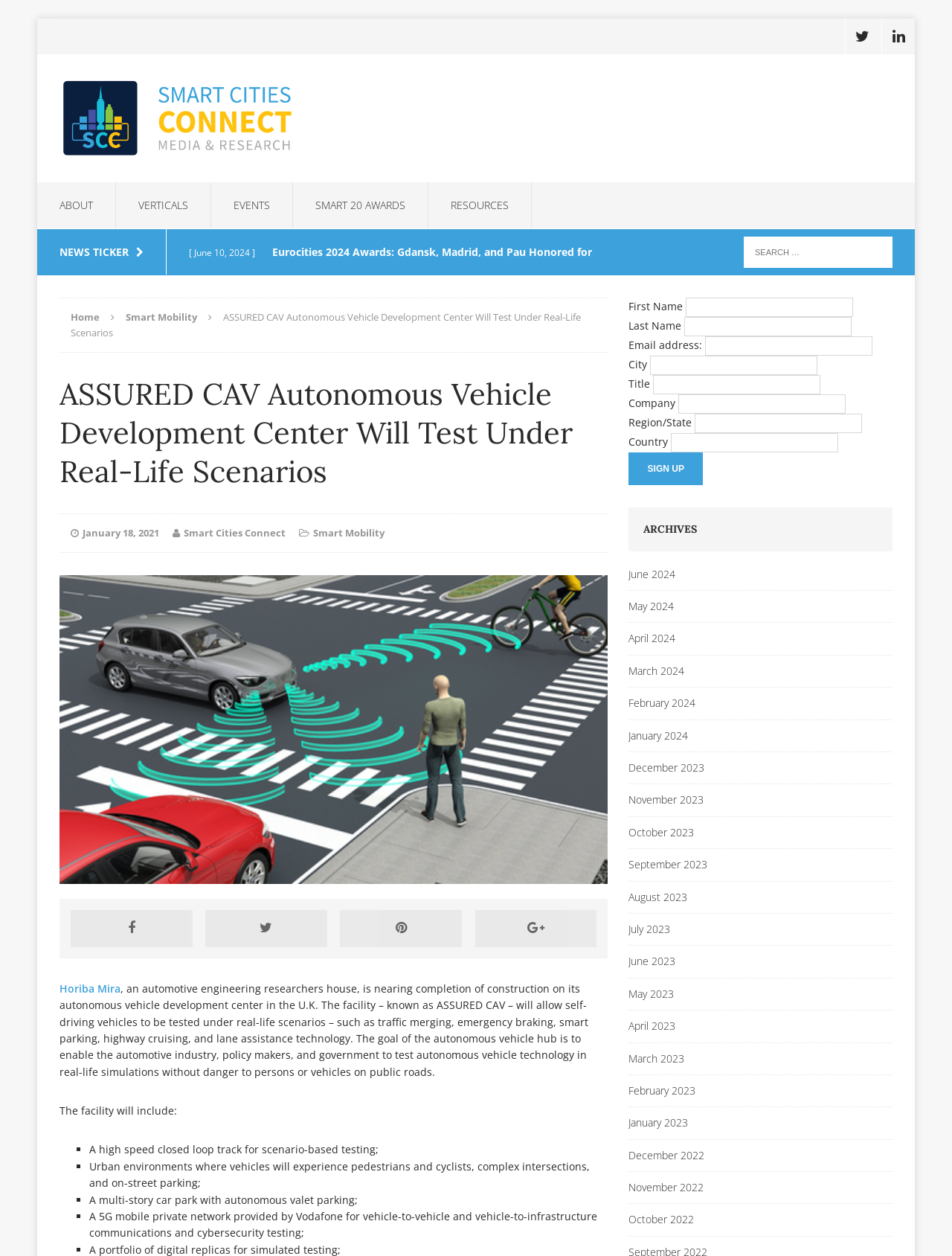Generate a thorough explanation of the webpage's elements.

The webpage is about Smart Cities Connect, with a focus on autonomous vehicle development. At the top, there are social media links to Twitter and LinkedIn, as well as a link to the Smart Cities Connect website. Below that, there are navigation links to different sections of the website, including "ABOUT", "EVENTS", "SMART 20 AWARDS", and "RESOURCES".

In the main content area, there is a news ticker with several links to recent news articles, including "Eurocities 2024 Awards: Gdansk, Madrid, and Pau Honored for Tackling Global Challenges" and "Seoul Announces Customized Tourist Passes for Unlimited Eco-Friendly Transit Access".

Below the news ticker, there is a section about the ASSURED CAV Autonomous Vehicle Development Center, which is a facility for testing autonomous vehicles in real-life scenarios. The facility will include a high-speed closed-loop track, urban environments, a multi-story car park with autonomous valet parking, and a 5G mobile private network for vehicle-to-vehicle and vehicle-to-infrastructure communications and cybersecurity testing.

On the right side of the page, there is a search bar and a section with links to different categories, including "Smart Mobility" and "Community Engagement". There is also a section with a list of archives, with links to news articles from different months and years.

At the bottom of the page, there is a form to sign up for a newsletter or subscription, with fields for first name, last name, email address, city, title, company, region/state, and country. There is also a button to submit the form.